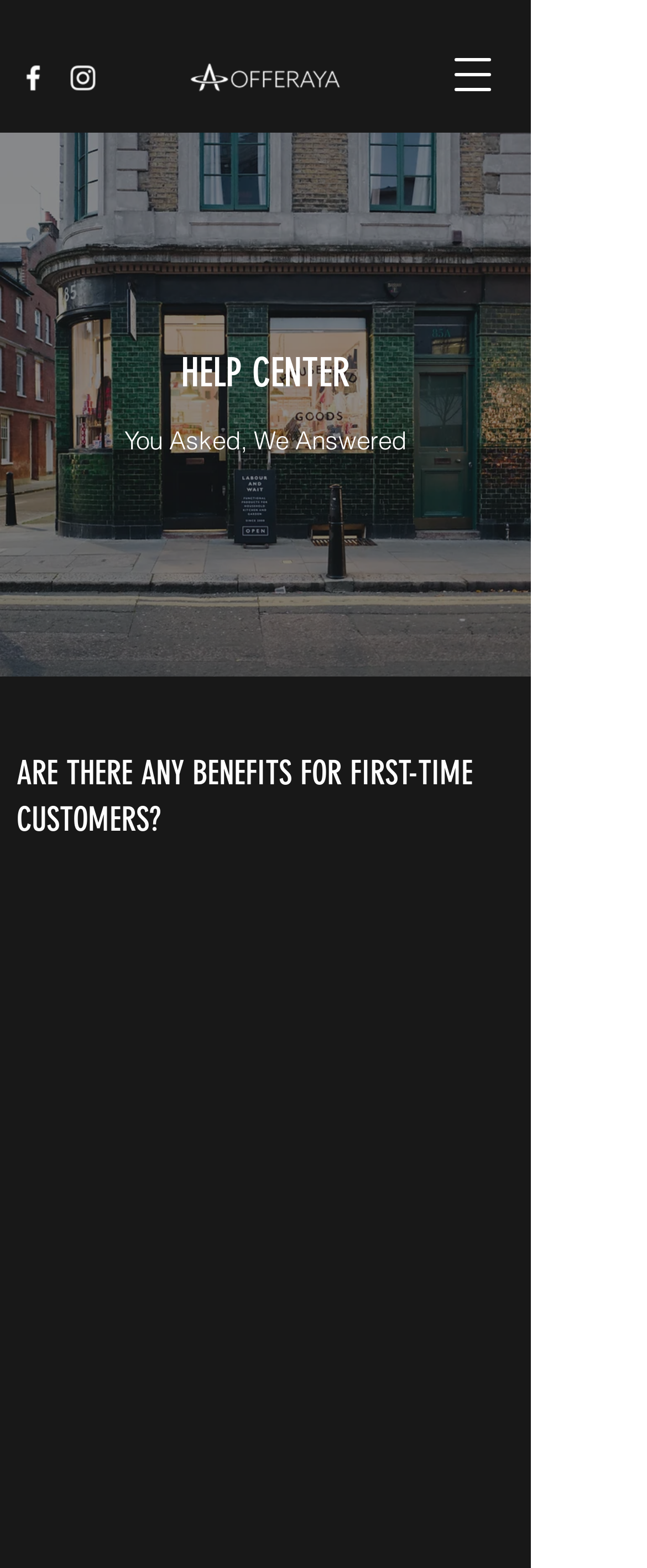What is the name of the social media platform with a logo at the top left?
Look at the screenshot and respond with a single word or phrase.

Facebook